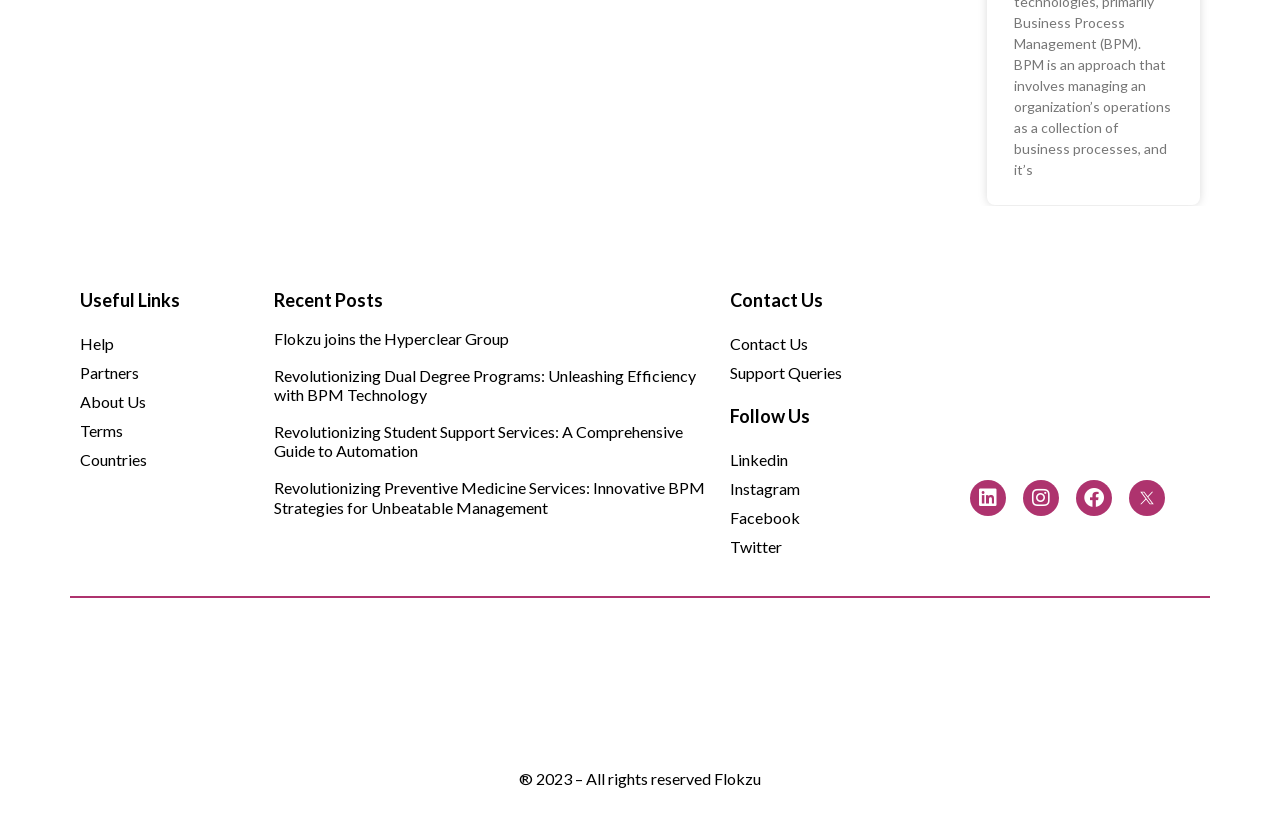Please give a succinct answer using a single word or phrase:
What is the name of the company whose logo is displayed at the top right corner of the webpage?

Flokzu